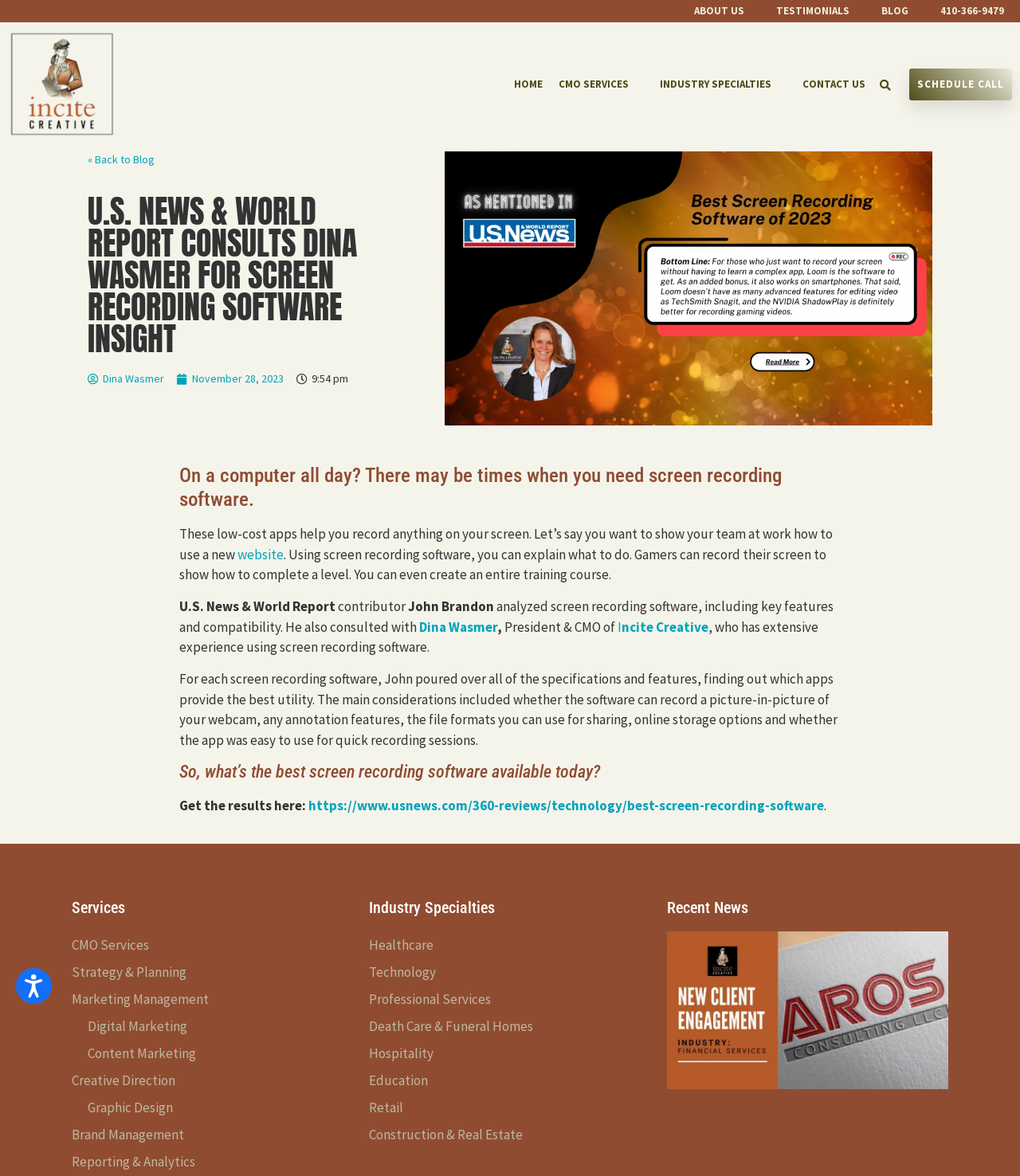Using the information shown in the image, answer the question with as much detail as possible: What is the name of the company mentioned in the webpage?

I found the answer by looking at the logo image with the text 'Incite Creative Logo' and also the link text 'Incite Creative' in the webpage.